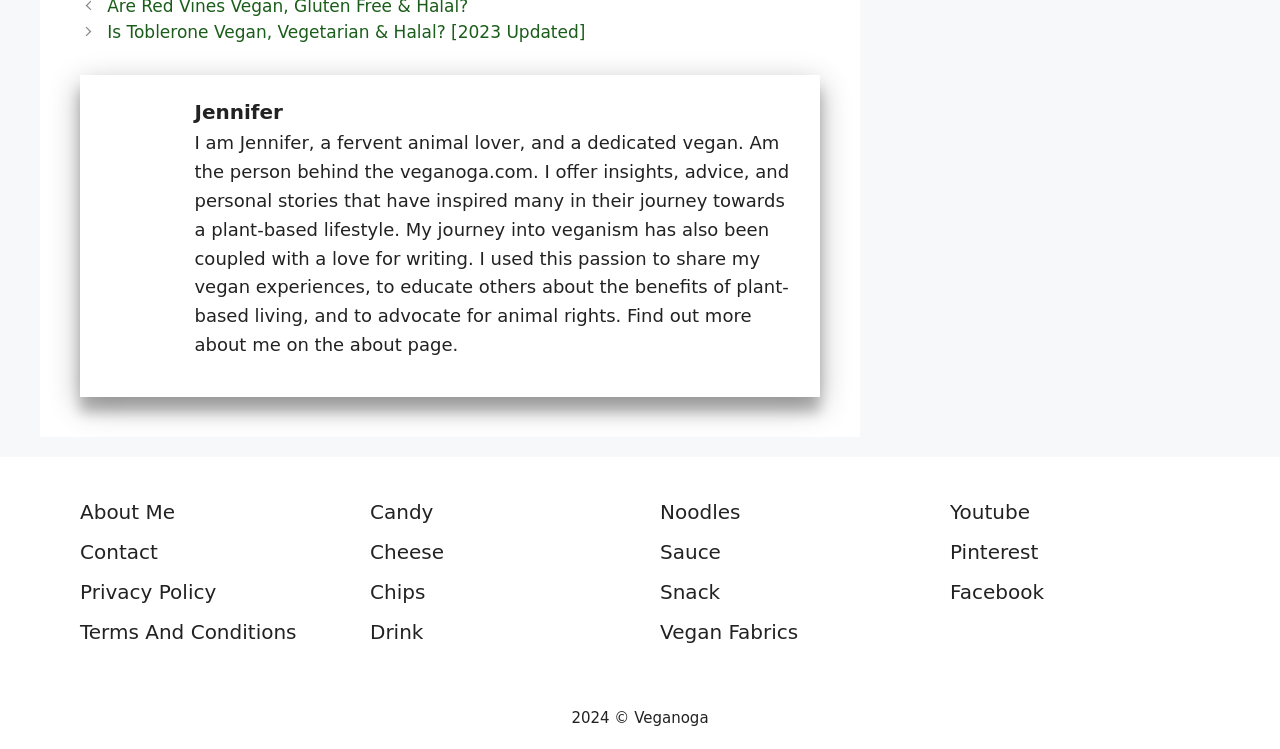Highlight the bounding box coordinates of the region I should click on to meet the following instruction: "explore vegan candy options".

[0.289, 0.667, 0.339, 0.699]